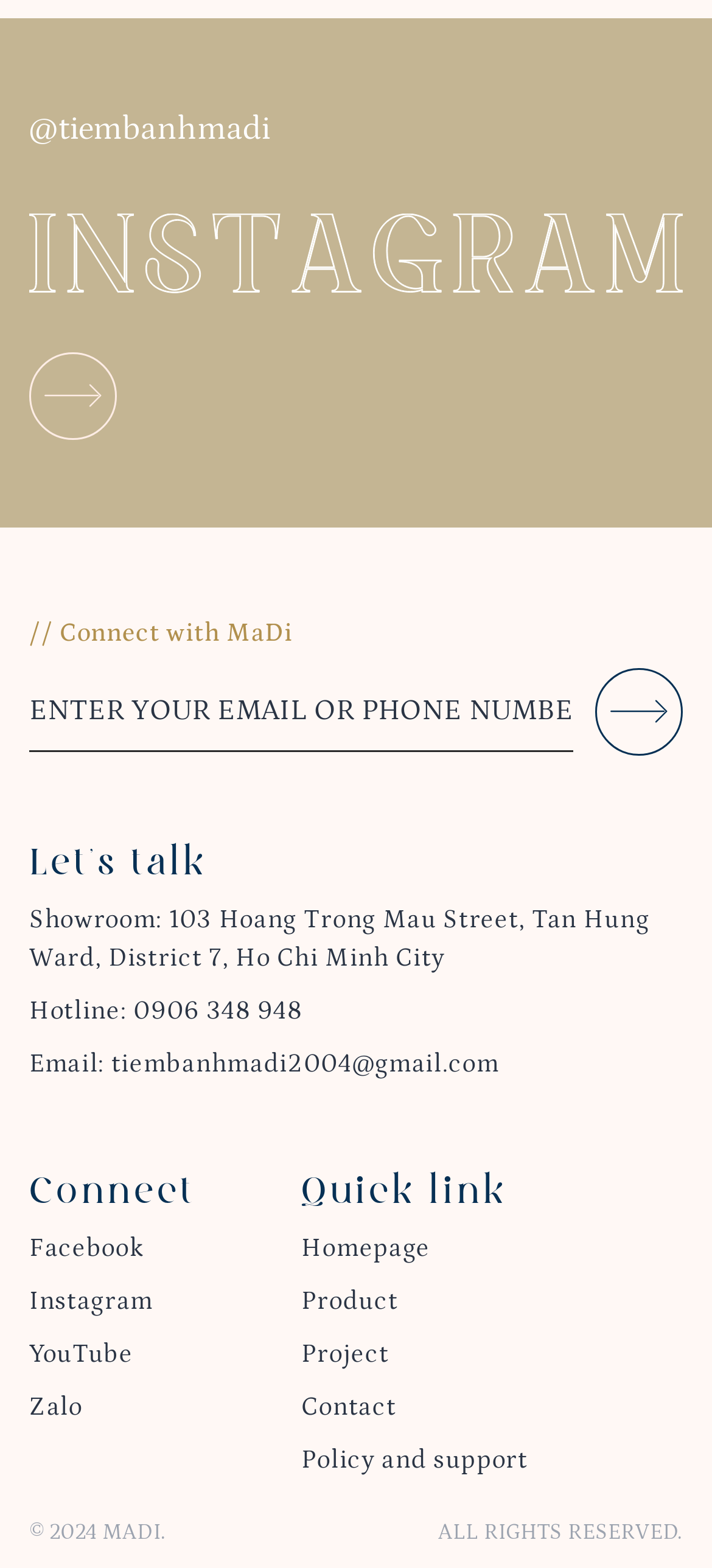Can you pinpoint the bounding box coordinates for the clickable element required for this instruction: "Enter email or phone number"? The coordinates should be four float numbers between 0 and 1, i.e., [left, top, right, bottom].

[0.041, 0.428, 0.805, 0.48]